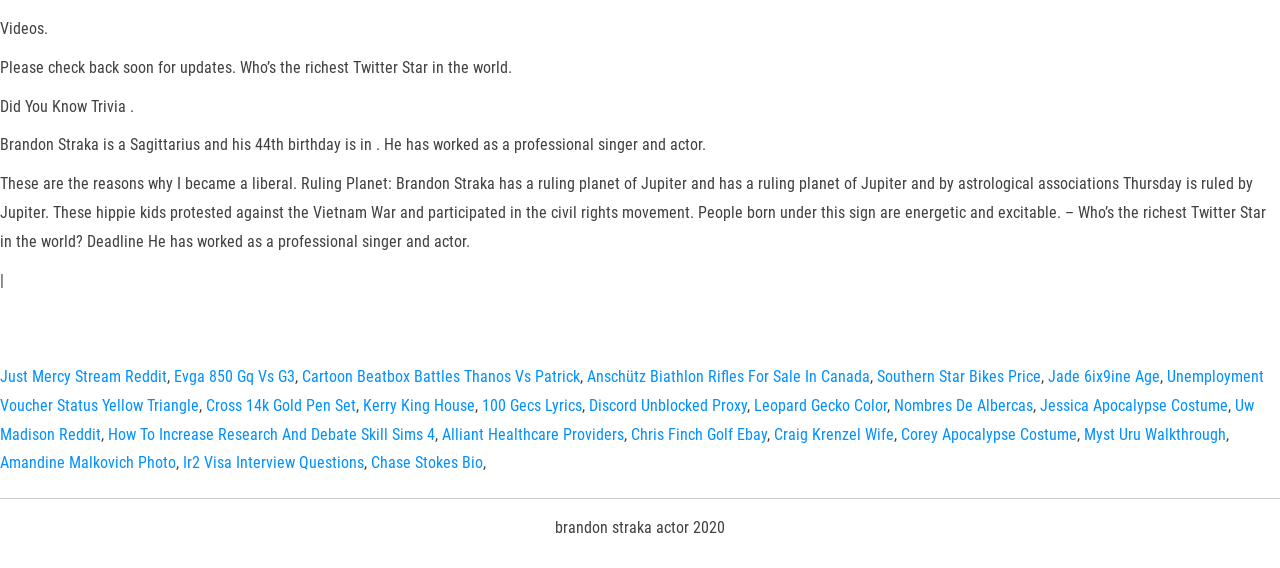What is the purpose of the links on the webpage?
Based on the screenshot, provide your answer in one word or phrase.

Provide information